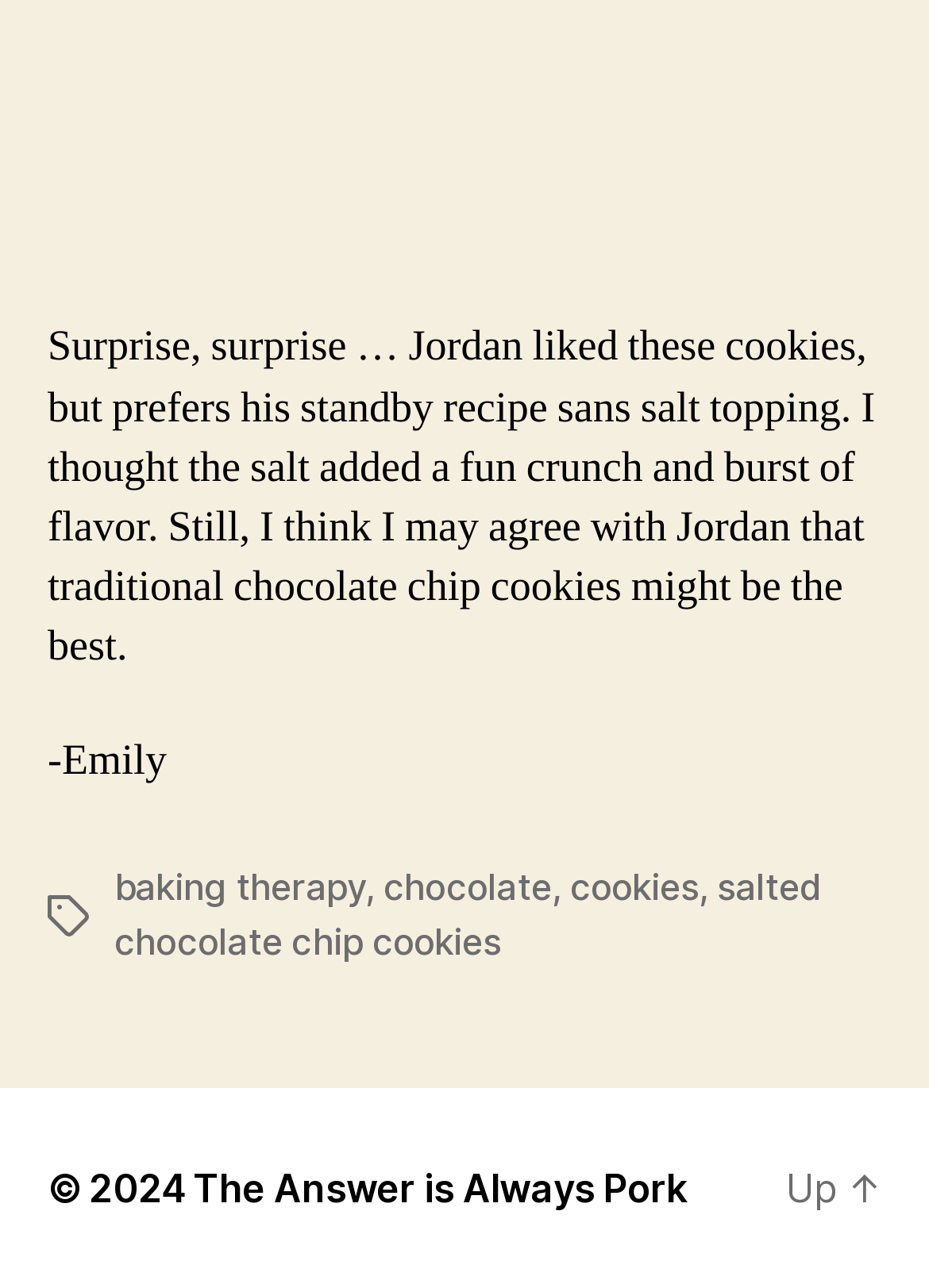Given the element description: "baking therapy", predict the bounding box coordinates of the UI element it refers to, using four float numbers between 0 and 1, i.e., [left, top, right, bottom].

[0.123, 0.671, 0.394, 0.707]